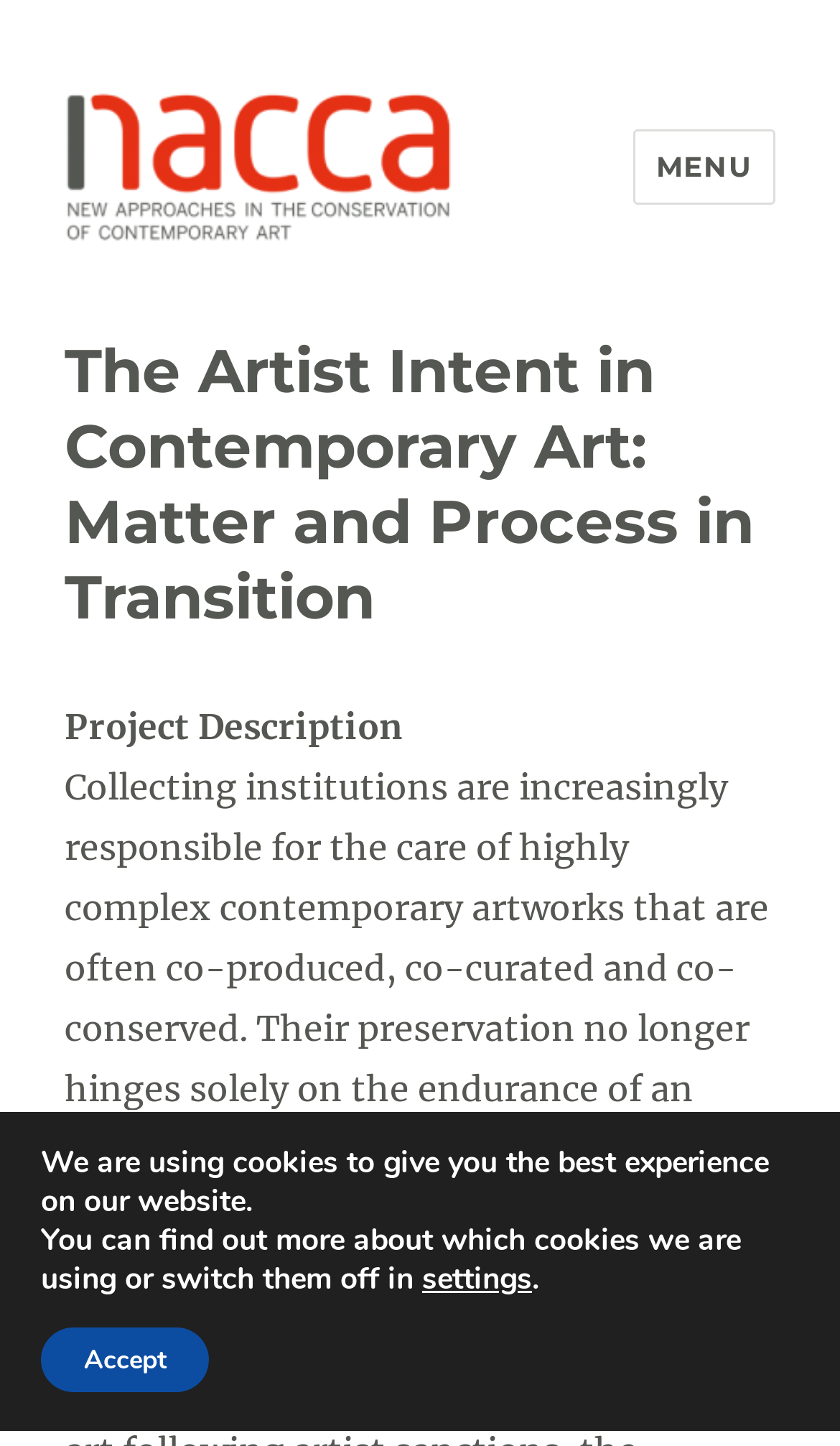Please provide a detailed answer to the question below by examining the image:
What is the purpose of the button at the top right corner?

The button at the top right corner is labeled as 'MENU' and is used to control the site navigation and social navigation. It is an expanded button with a bounding box of [0.753, 0.089, 0.923, 0.141].